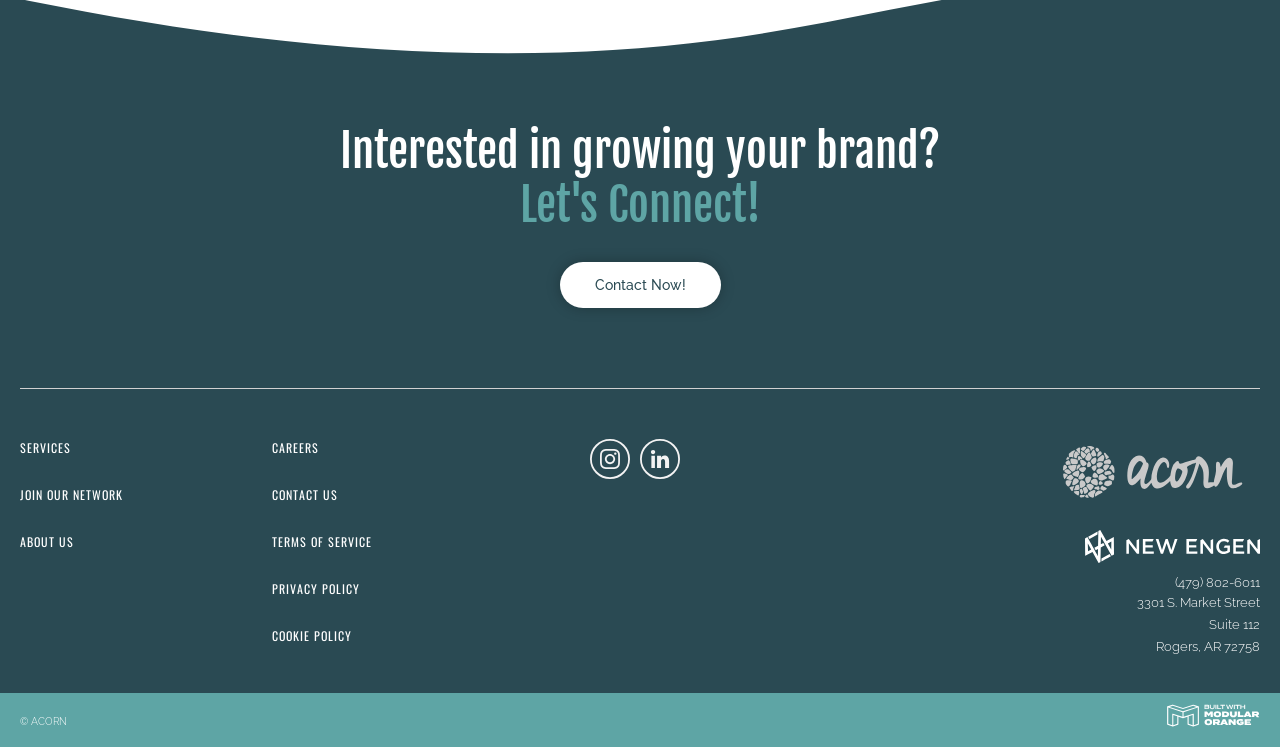What is the main purpose of this website?
Based on the image, please offer an in-depth response to the question.

The main purpose of this website is to help grow a brand, as indicated by the heading 'Interested in growing your brand? Let's Connect!' and the presence of links to services and contact information.